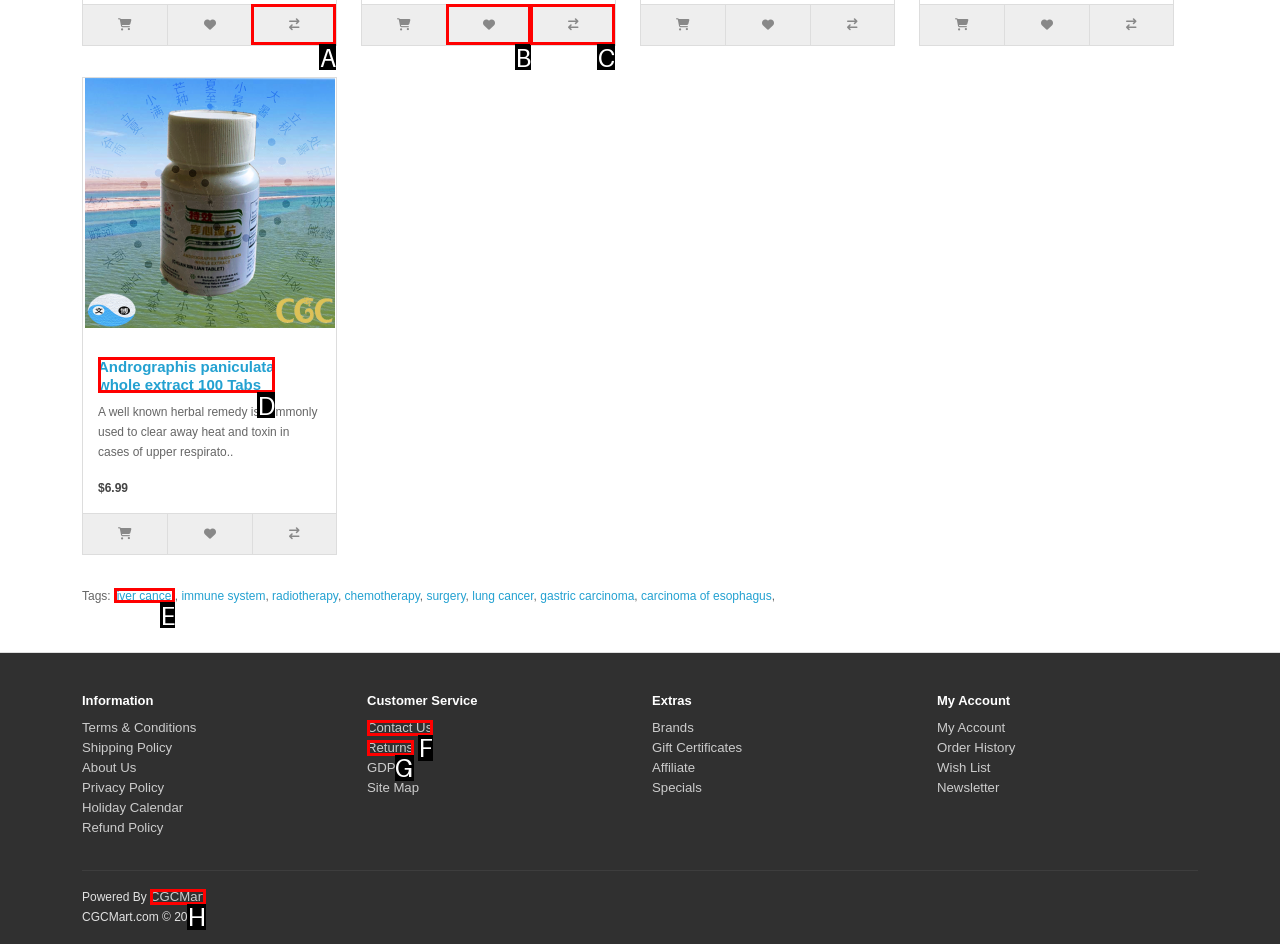Identify the letter of the UI element you should interact with to perform the task: Contact customer service
Reply with the appropriate letter of the option.

F